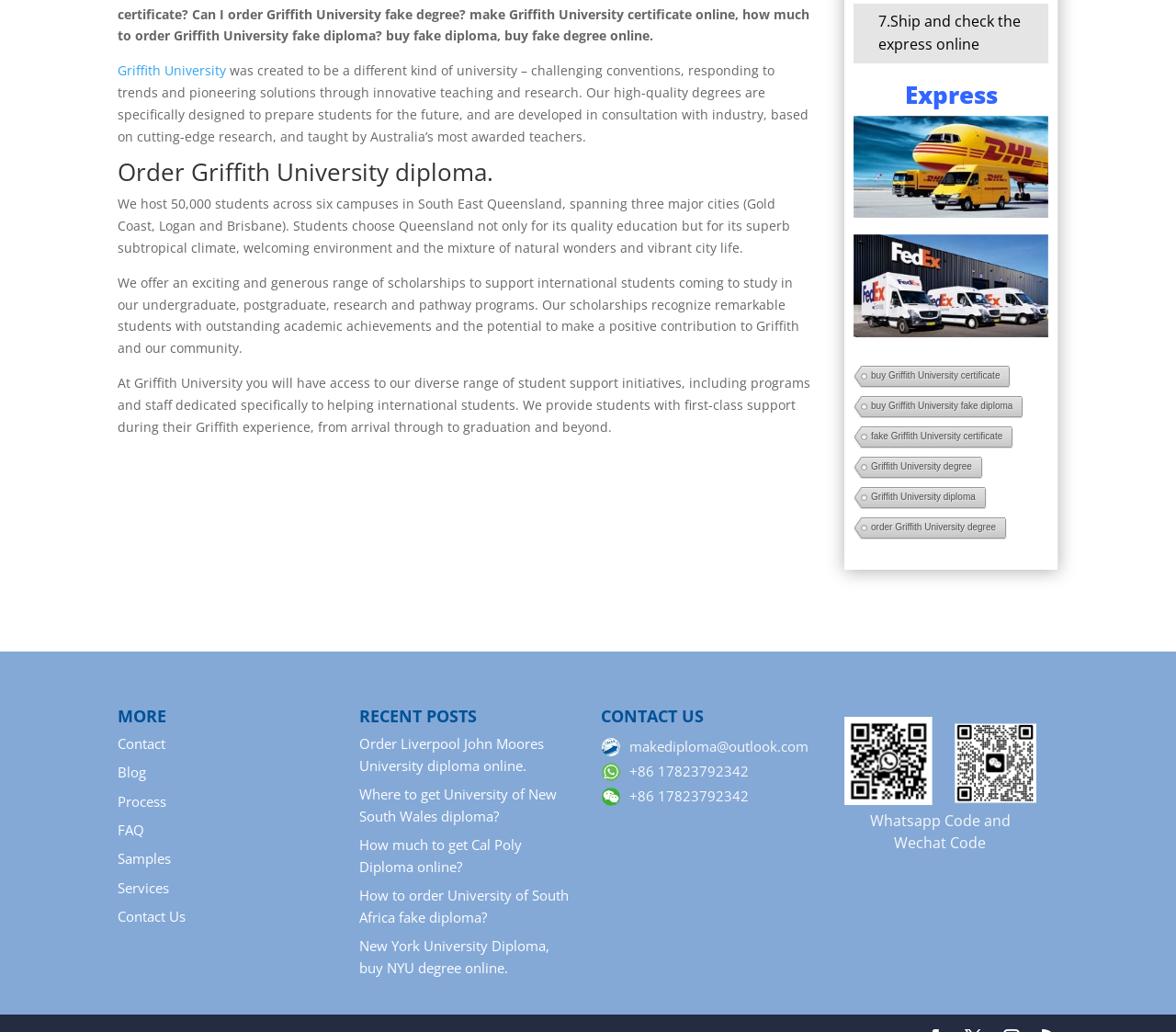Given the description Griffith University, predict the bounding box coordinates of the UI element. Ensure the coordinates are in the format (top-left x, top-left y, bottom-right x, bottom-right y) and all values are between 0 and 1.

[0.1, 0.06, 0.192, 0.077]